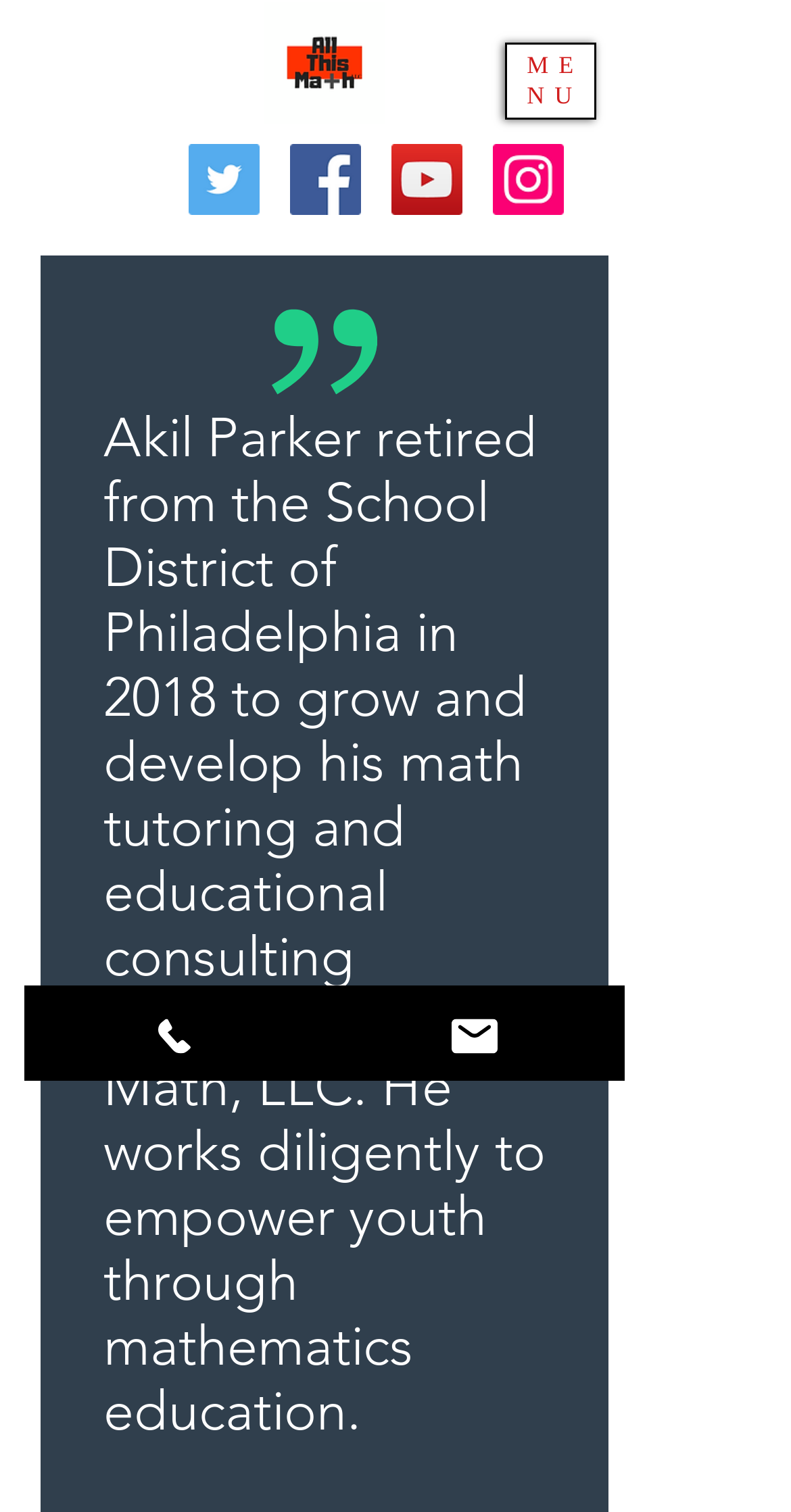Please answer the following question using a single word or phrase: 
What is the profession of Akil Parker?

Math tutor and educational consultant